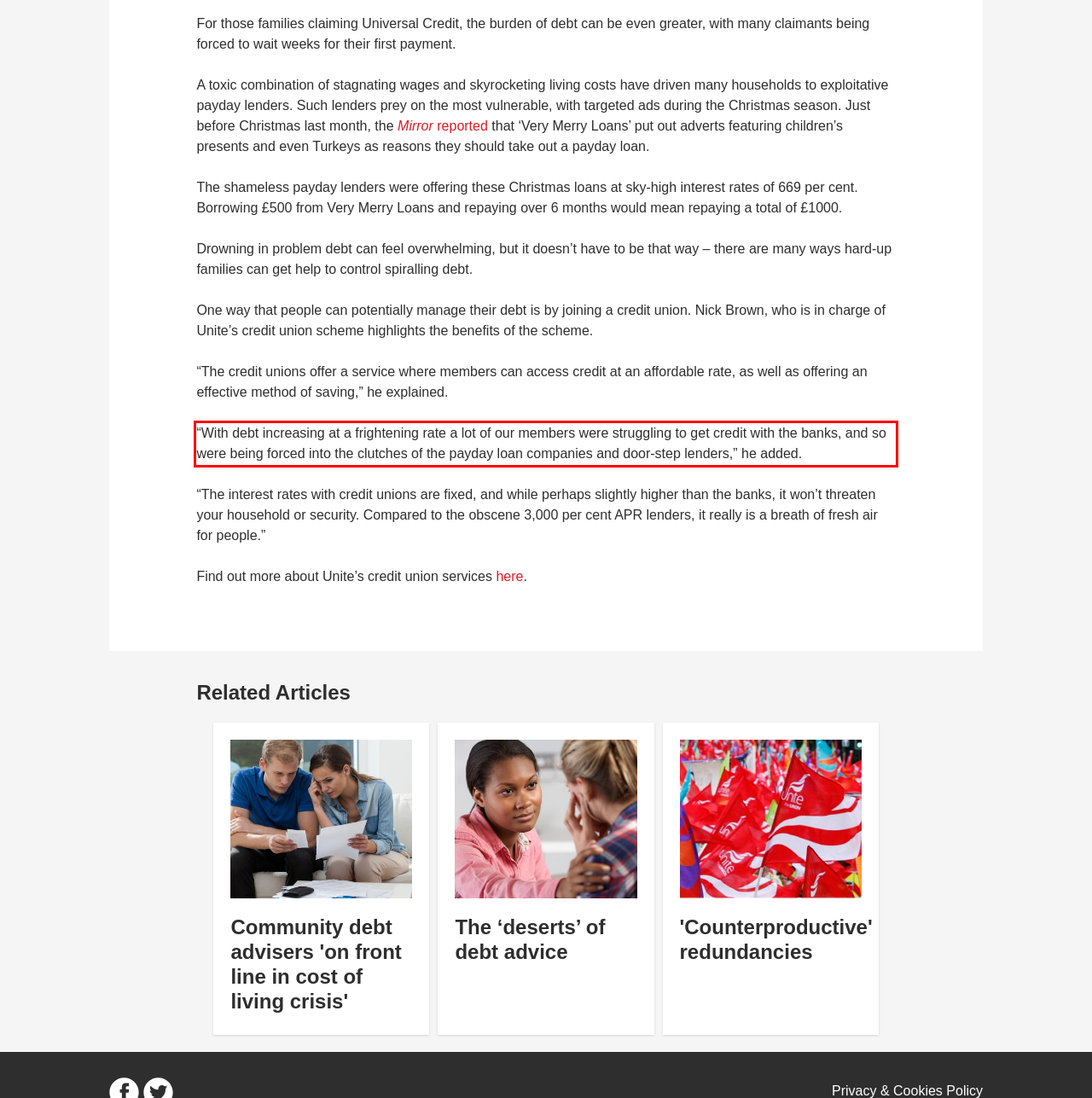Given a screenshot of a webpage with a red bounding box, please identify and retrieve the text inside the red rectangle.

“With debt increasing at a frightening rate a lot of our members were struggling to get credit with the banks, and so were being forced into the clutches of the payday loan companies and door-step lenders,” he added.